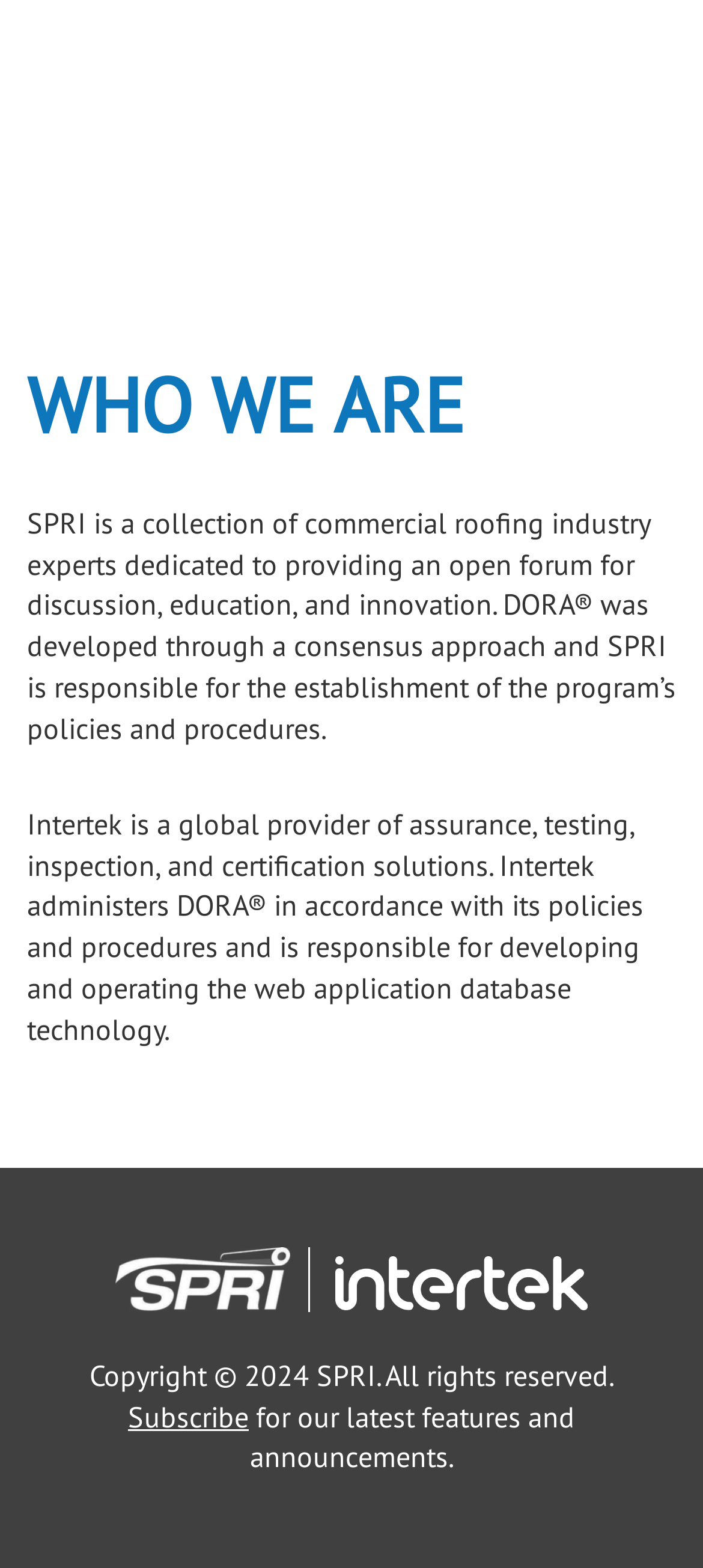Identify the bounding box of the HTML element described as: "Subscribe".

[0.182, 0.892, 0.354, 0.915]